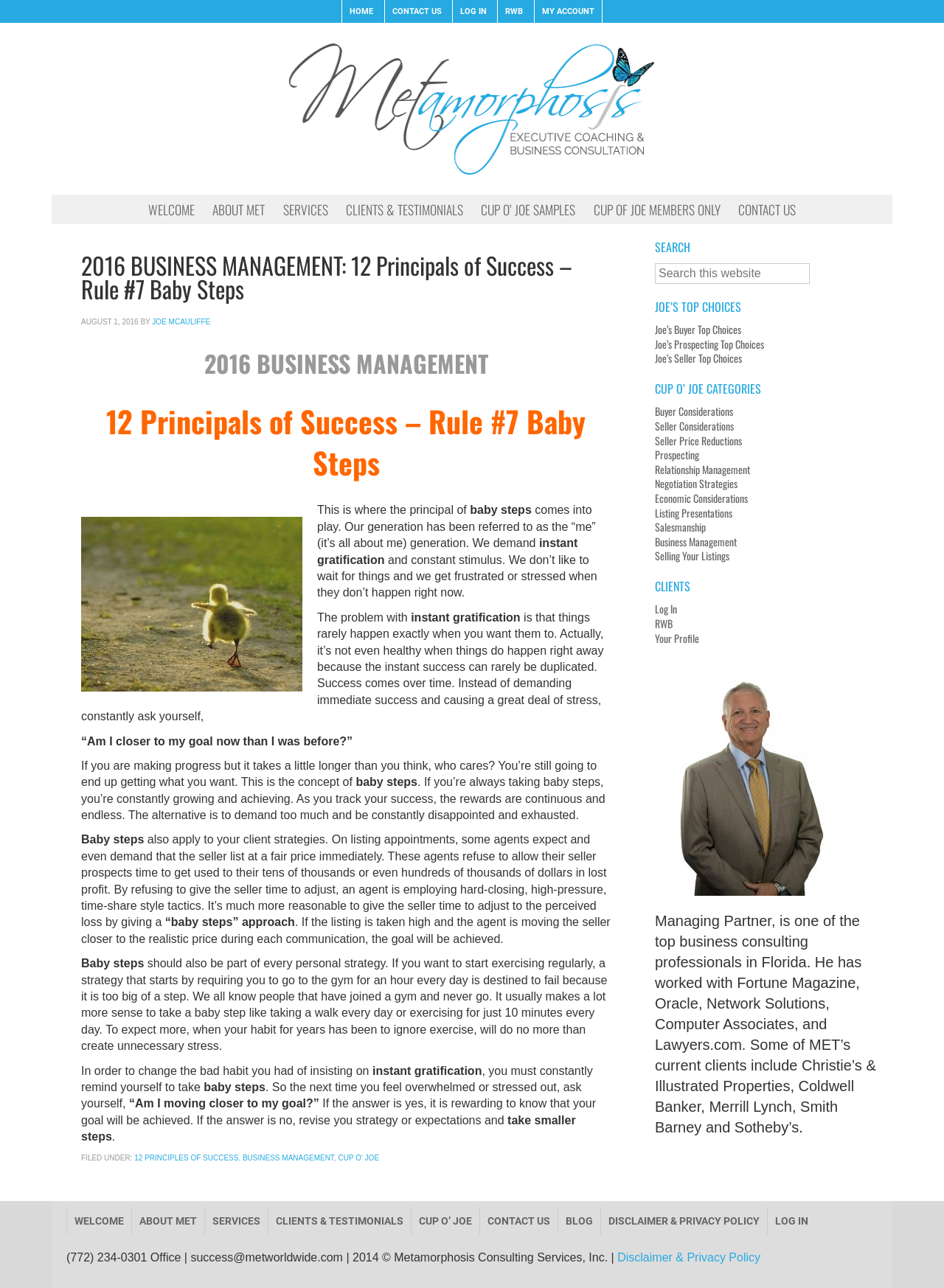Review the image closely and give a comprehensive answer to the question: What categories are available in the Cup O' Joe section?

I found the answer by looking at the links in the Cup O' Joe section and identifying the categories listed, including Buyer Considerations, Seller Considerations, and others.